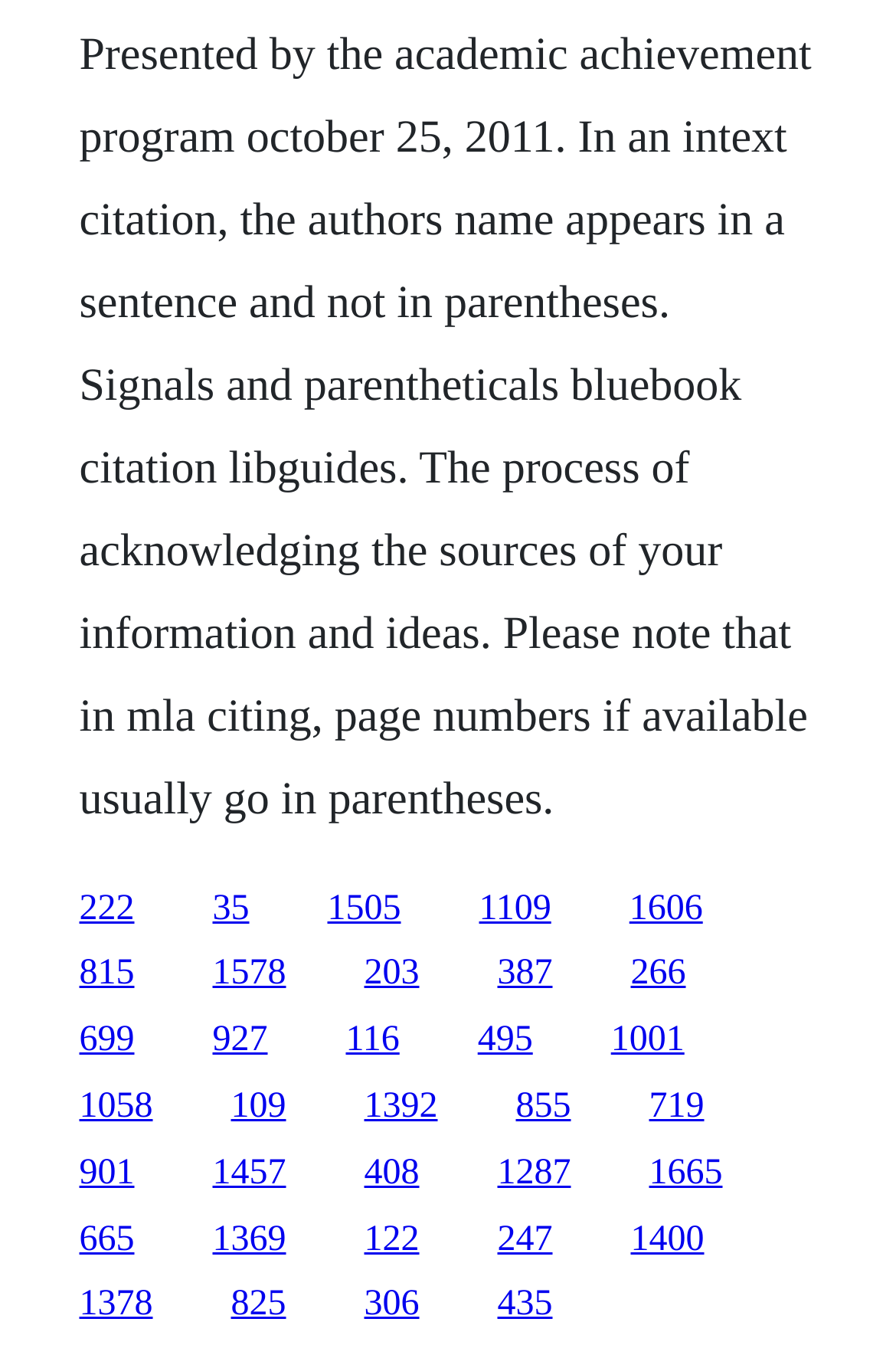Pinpoint the bounding box coordinates of the clickable area needed to execute the instruction: "access the 1606 link". The coordinates should be specified as four float numbers between 0 and 1, i.e., [left, top, right, bottom].

[0.702, 0.654, 0.784, 0.683]